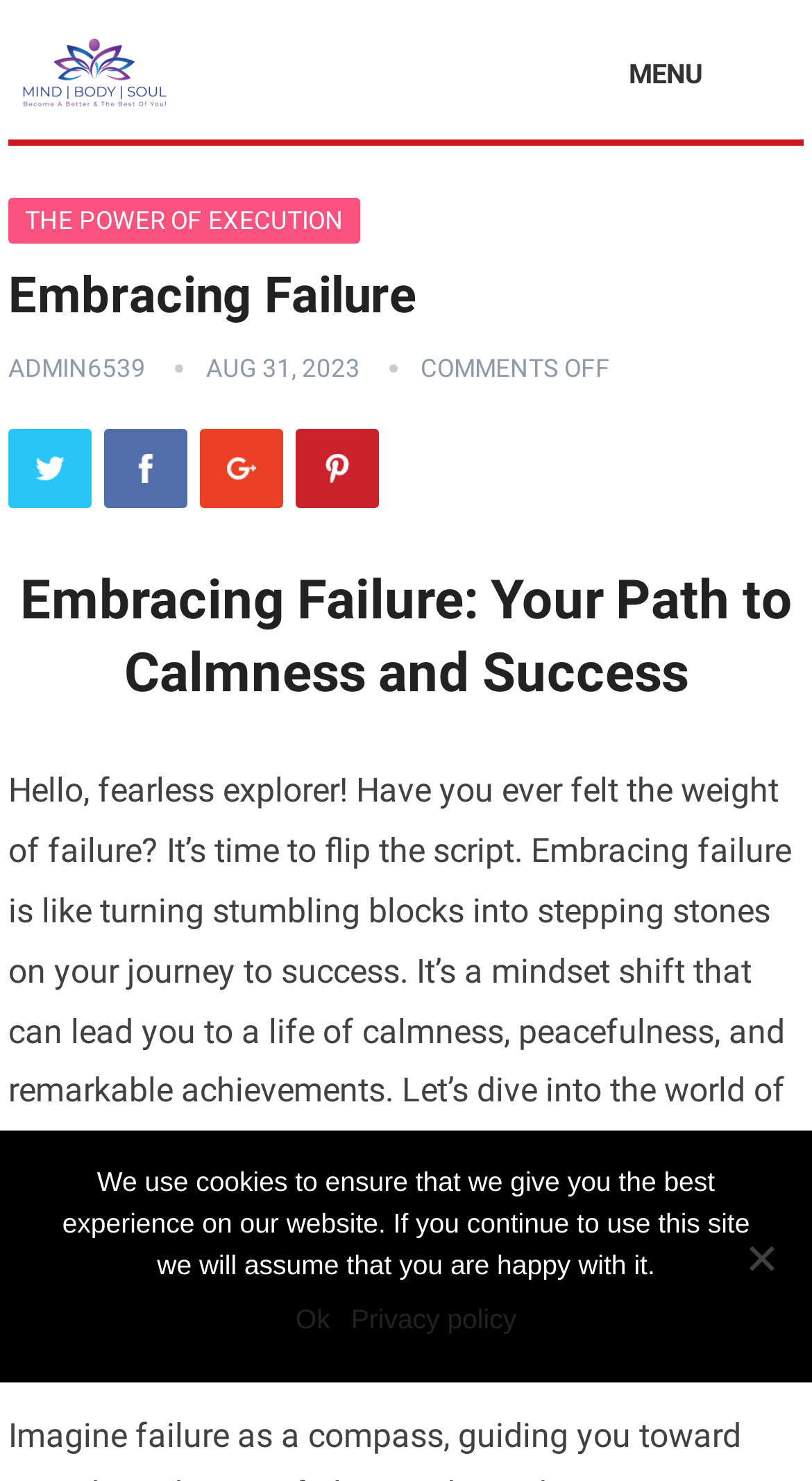Offer an extensive depiction of the webpage and its key elements.

This webpage is about embracing failure as a path to calmness and success. At the top left, there is a link with no text. To the right of this link, there is a "MENU" button. Below the "MENU" button, there is a header section that spans the entire width of the page. Within this header section, there are several links, including "THE POWER OF EXECUTION", "ADMIN6539", and social media links such as Twitter, Facebook, Google+, and Pinterest, each accompanied by an icon. 

To the right of the social media links, there are two lines of text: "AUG 31, 2023" and "COMMENTS OFF". Below the header section, there is a main heading that reads "Embracing Failure: Your Path to Calmness and Success". 

Following this heading, there is a long paragraph of text that discusses the concept of embracing failure, describing it as a mindset shift that can lead to a life of calmness, peacefulness, and remarkable achievements. Below this paragraph, there is another heading that reads "The Power of Perspective". 

At the bottom of the page, there is a cookie notice dialog box that is not currently in focus. Within this dialog box, there is a message explaining the use of cookies on the website, along with an "Ok" button, a "Privacy policy" link, and a "No" button.